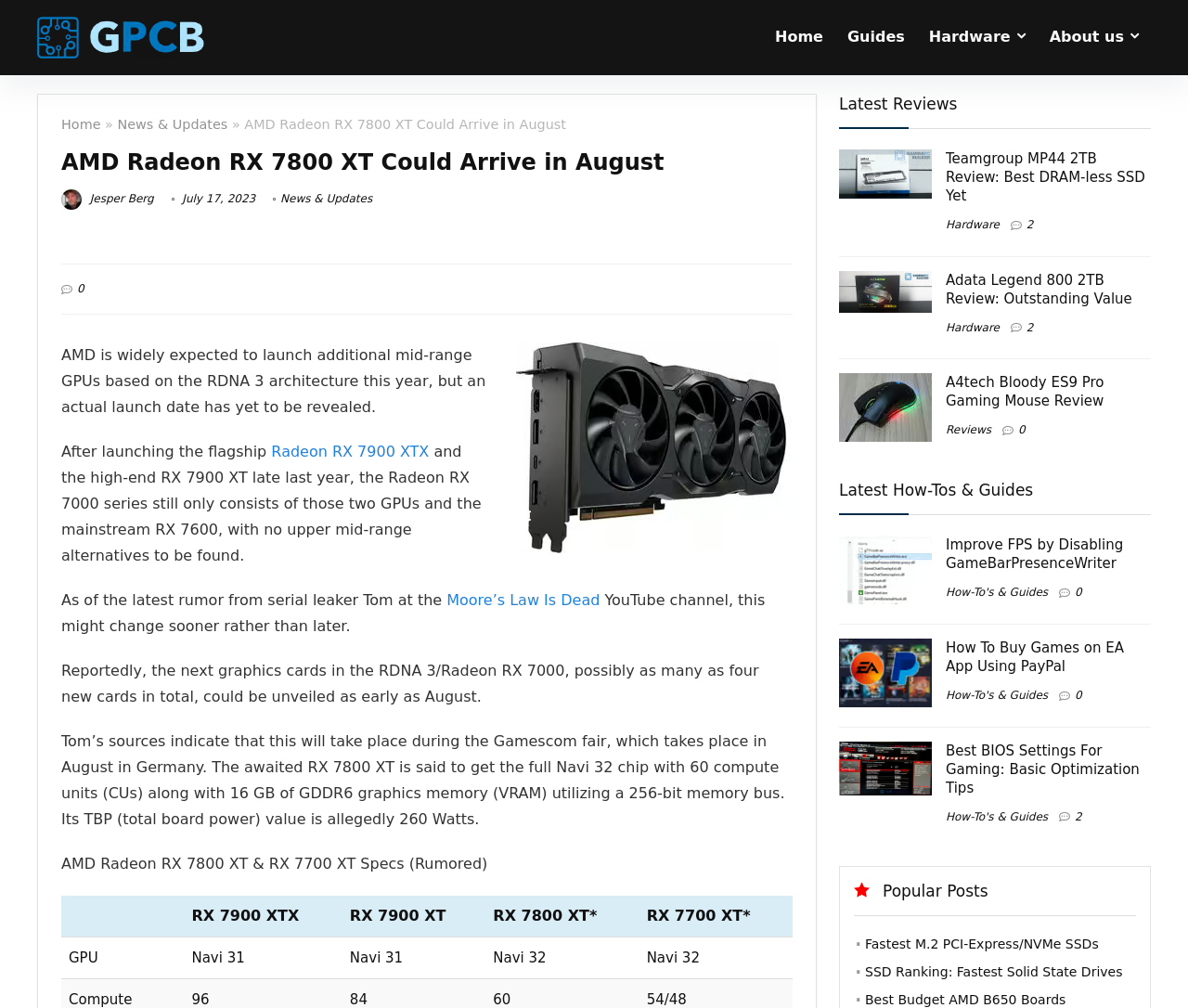Could you find the bounding box coordinates of the clickable area to complete this instruction: "Read the 'Latest How-Tos & Guides'"?

[0.706, 0.477, 0.87, 0.496]